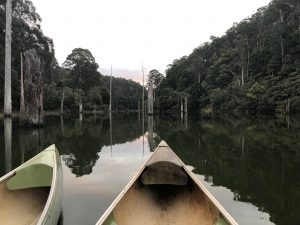Give a detailed account of everything present in the image.

This serene image captures the tranquil beauty of Lake Elizabeth, located in the lush surrounds of the Otways. Featuring two canoes positioned at the forefront, the scene is framed by towering trees that emerge from the still water, their reflections creating a mirror-like effect. The predominantly green landscape is kissed by the soft hues of twilight, hinting at the magical experience awaiting those embarking on the Platypus Tour in this enchanting location. Here, visitors can enjoy a guided kayak tour, exploring the calm waters while keeping an eye out for local wildlife, including the elusive platypus. The peaceful ambiance is perfect for a scenic retreat, promising unforgettable moments in nature.